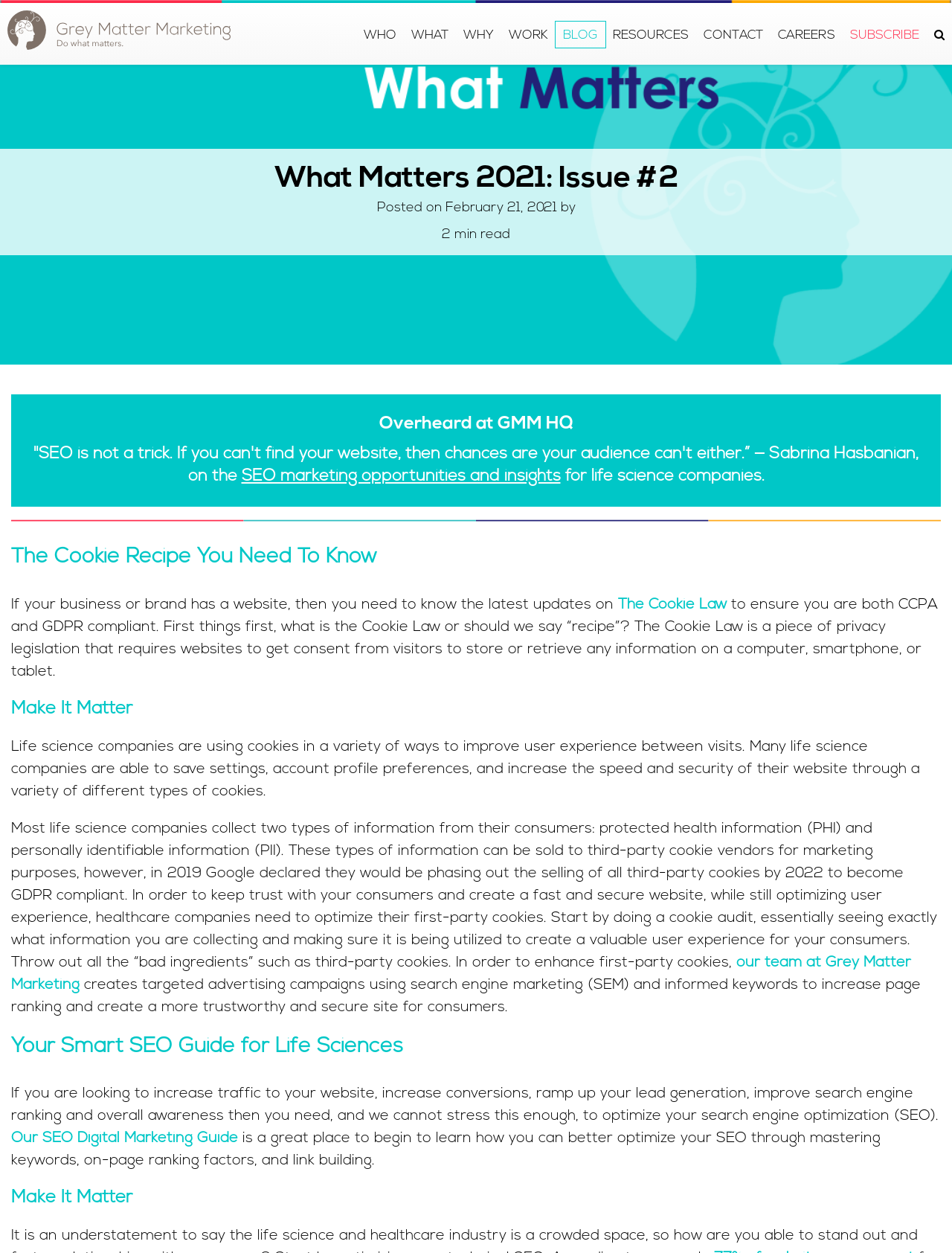Pinpoint the bounding box coordinates of the area that should be clicked to complete the following instruction: "Learn about the company". The coordinates must be given as four float numbers between 0 and 1, i.e., [left, top, right, bottom].

None